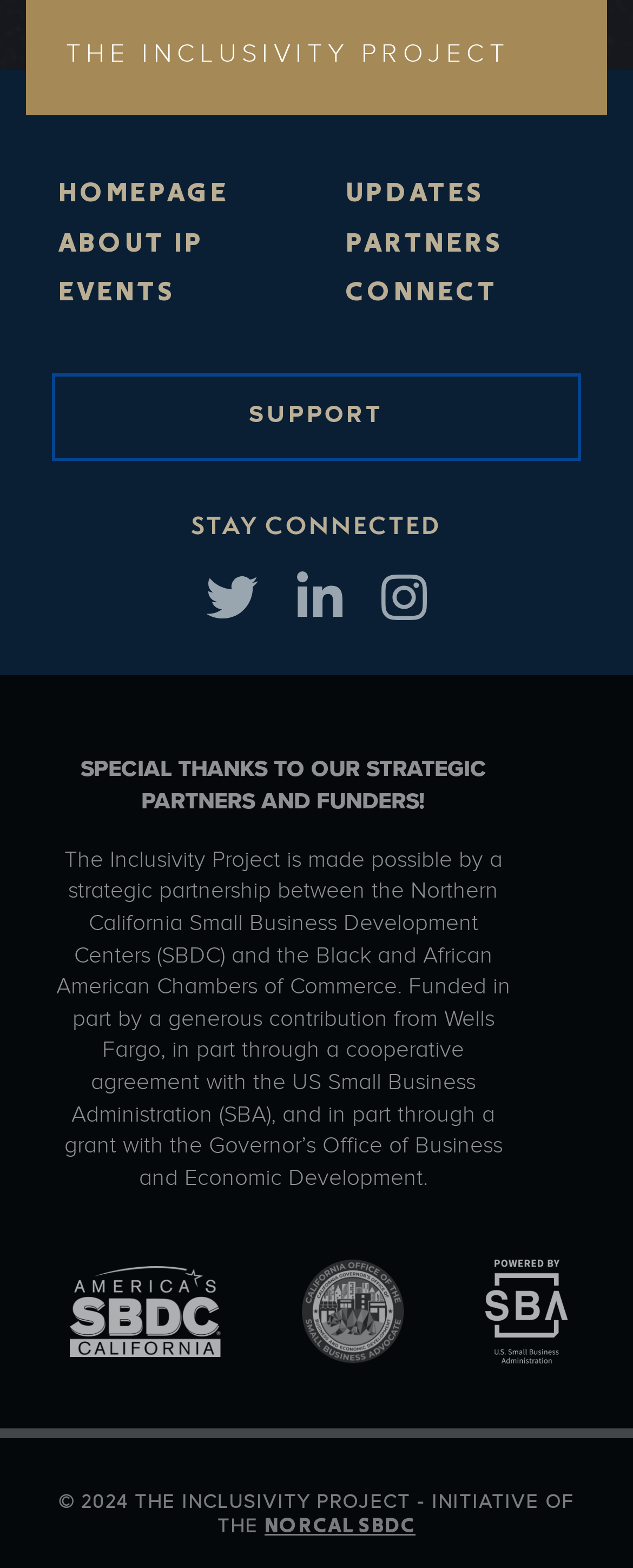Identify the bounding box coordinates of the element that should be clicked to fulfill this task: "View 'Chalk Circle' items". The coordinates should be provided as four float numbers between 0 and 1, i.e., [left, top, right, bottom].

None